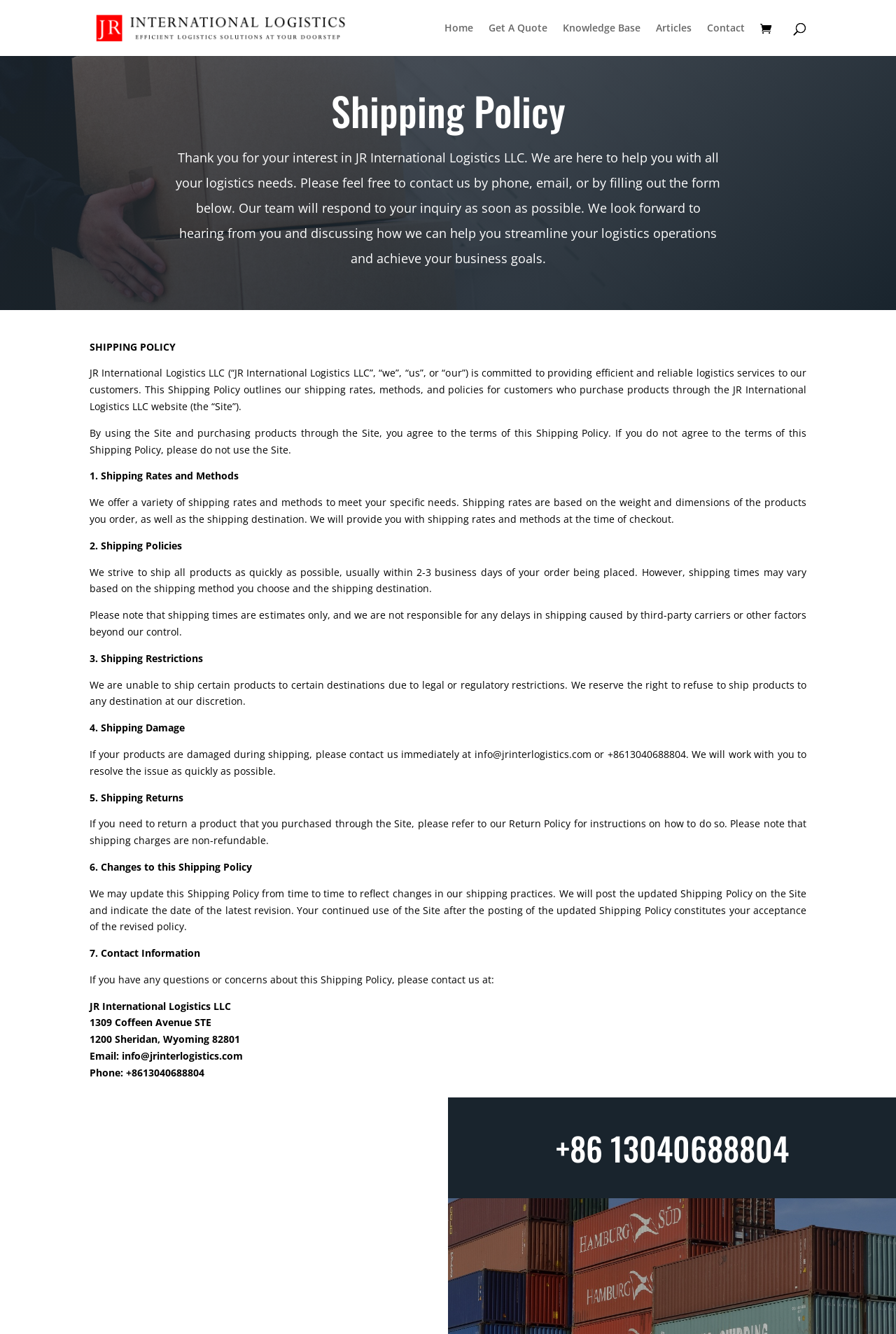Please specify the bounding box coordinates for the clickable region that will help you carry out the instruction: "Click the Home link".

[0.496, 0.017, 0.528, 0.042]